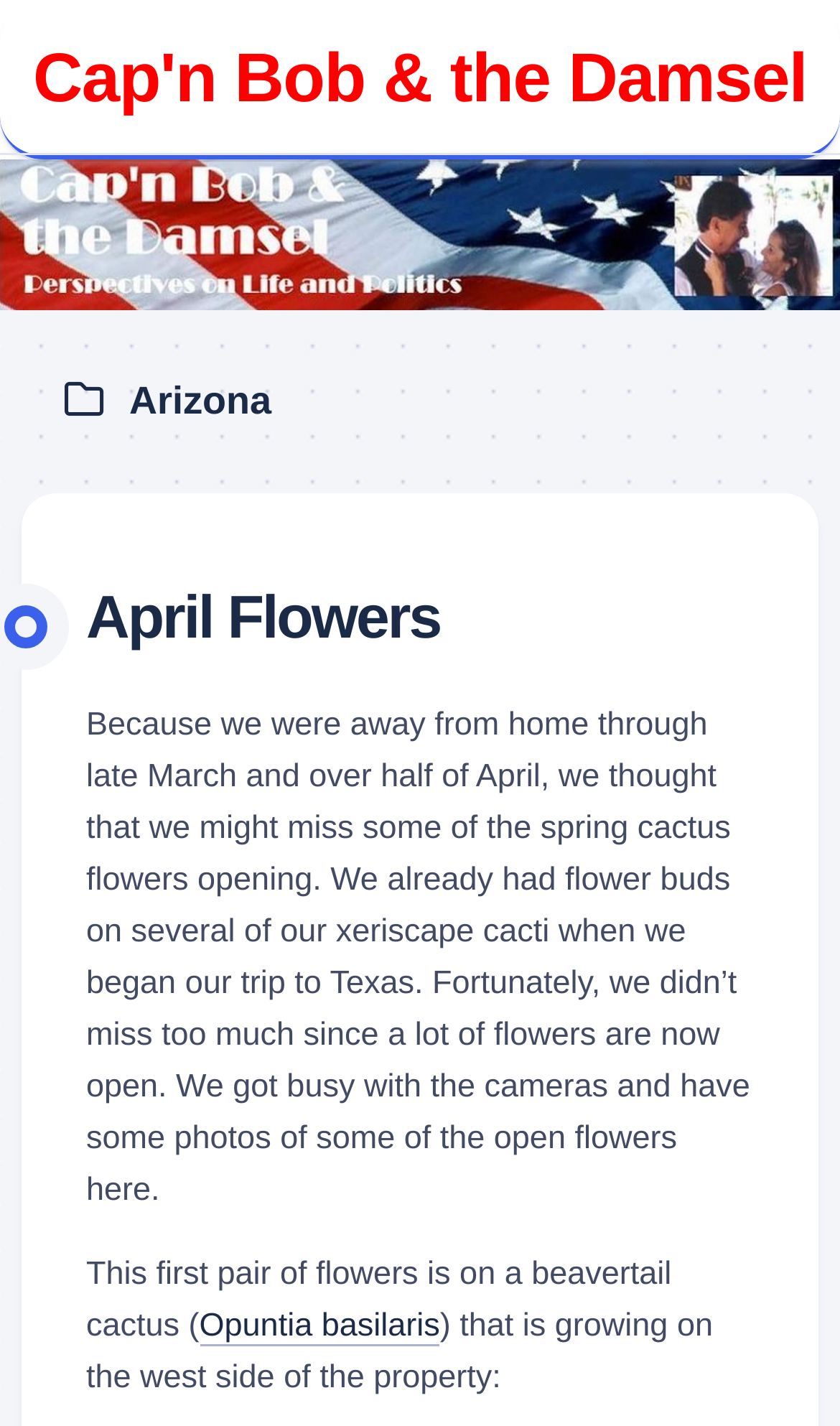What is the name of the cactus in the first pair of flowers?
Provide a detailed and well-explained answer to the question.

I found the answer by looking at the text that describes the first pair of flowers, which mentions a beavertail cactus. The text then provides a link to 'Opuntia basilaris', which is the scientific name of the beavertail cactus.